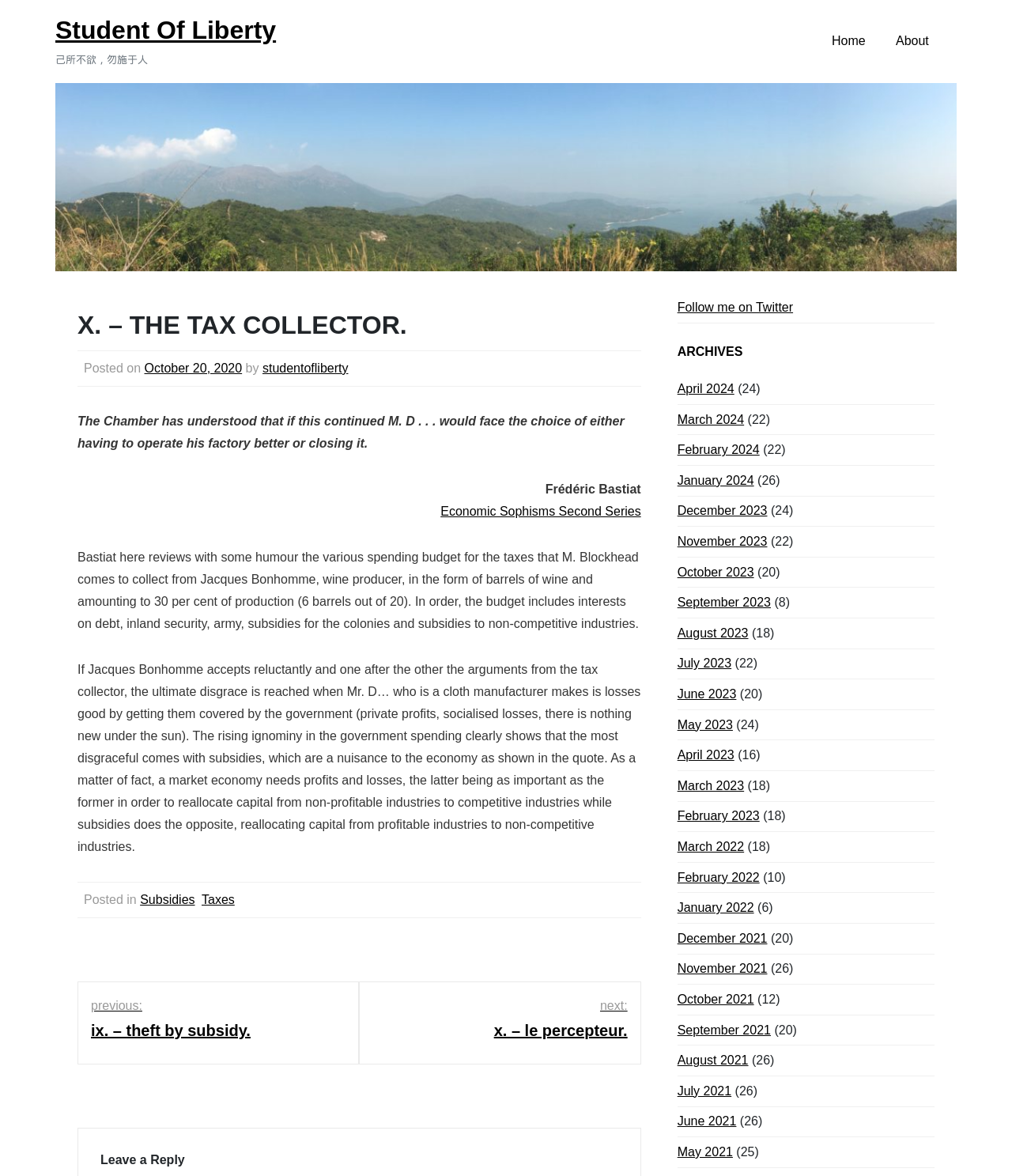Determine the bounding box coordinates of the clickable region to follow the instruction: "Click on the 'Leave a Reply' heading".

[0.099, 0.978, 0.611, 0.994]